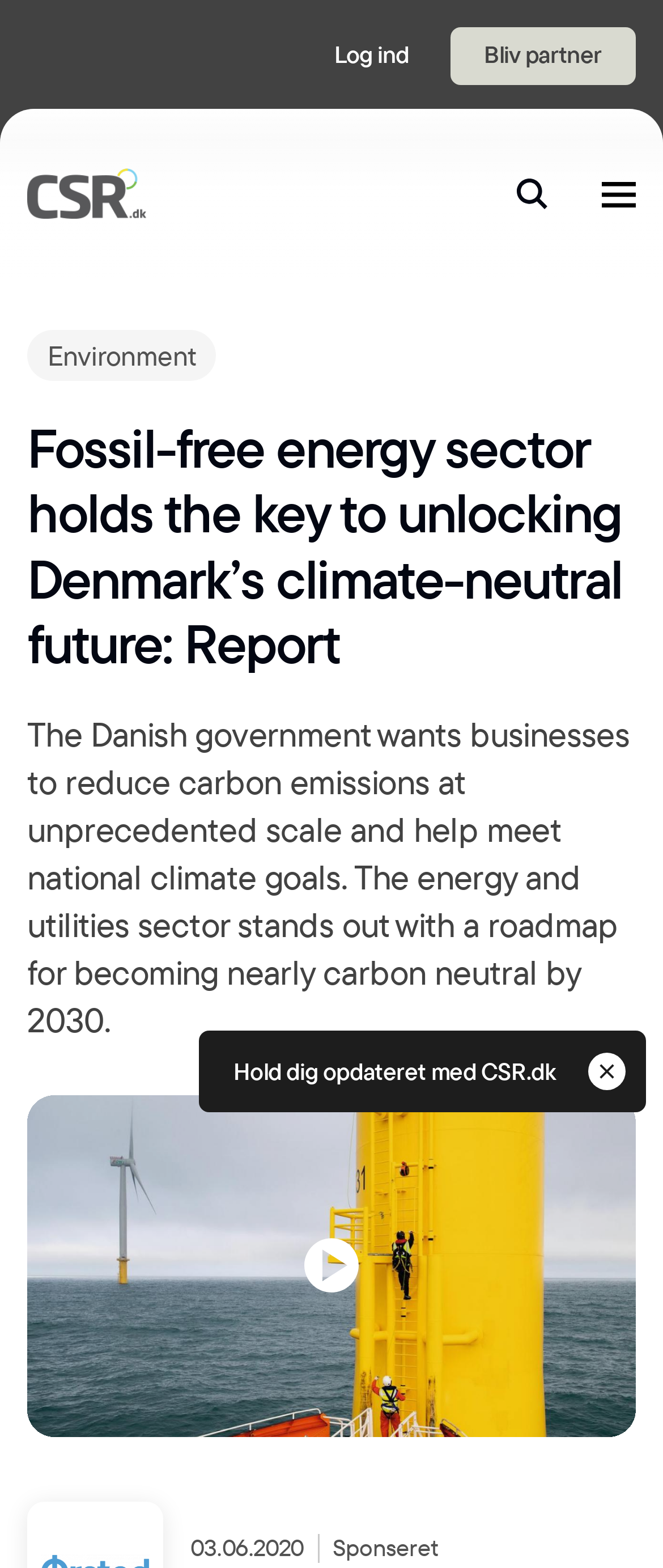Could you identify the text that serves as the heading for this webpage?

Fossil-free energy sector holds the key to unlocking Denmark’s climate-neutral future: Report